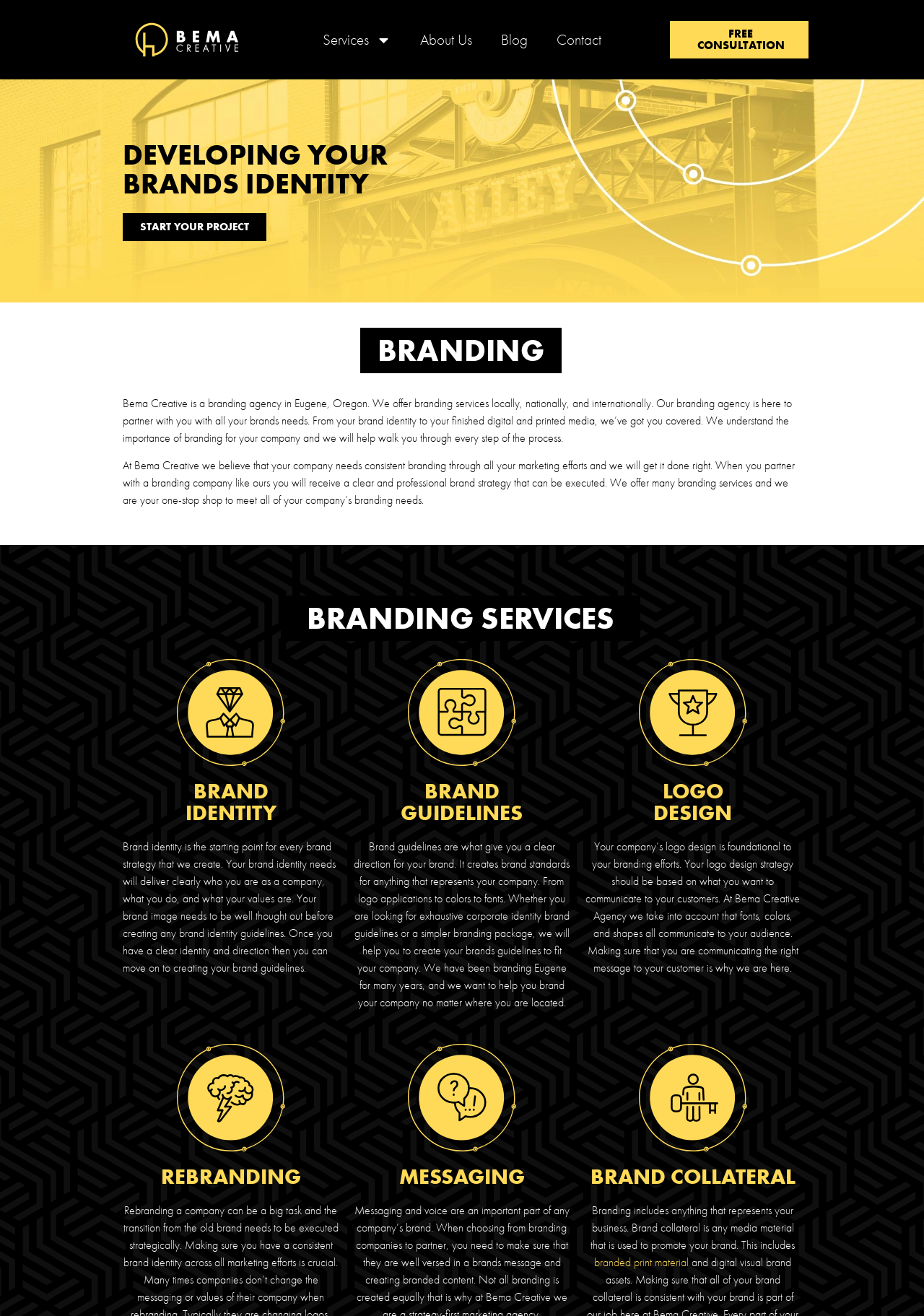Respond to the question below with a single word or phrase: What is the purpose of brand guidelines?

Create brand standards